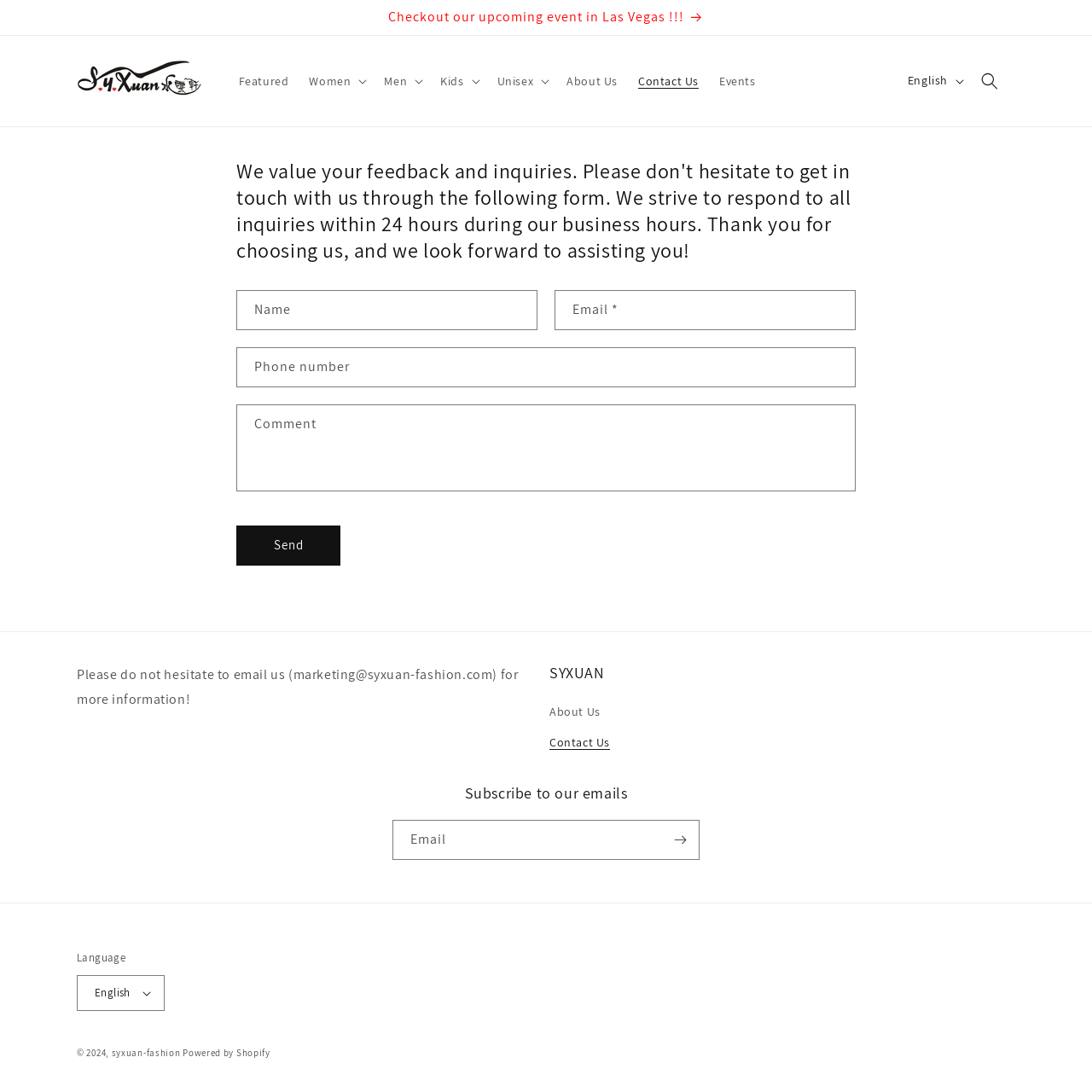Using the element description: "Contact Us", determine the bounding box coordinates for the specified UI element. The coordinates should be four float numbers between 0 and 1, [left, top, right, bottom].

[0.503, 0.666, 0.559, 0.694]